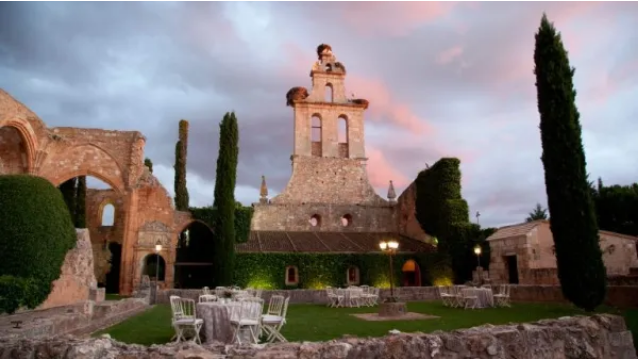Illustrate the image with a detailed caption.

The image captures a picturesque venue set against a dramatic sky at dusk, with soft hues of pink and purple blending seamlessly. In the foreground, a beautifully arranged outdoor dining area features elegant tables, each adorned with delicate tablecloths and surrounded by white chairs. Behind this inviting setup, remnants of historical architecture rise majestically, showcasing ancient structures that are adorned with lush greenery. Tall cypress trees frame the scene, adding height and a sense of natural elegance. This enchanting location, surrounded by stone walls and historical ruins, creates an idyllic atmosphere perfect for gatherings and celebrations.